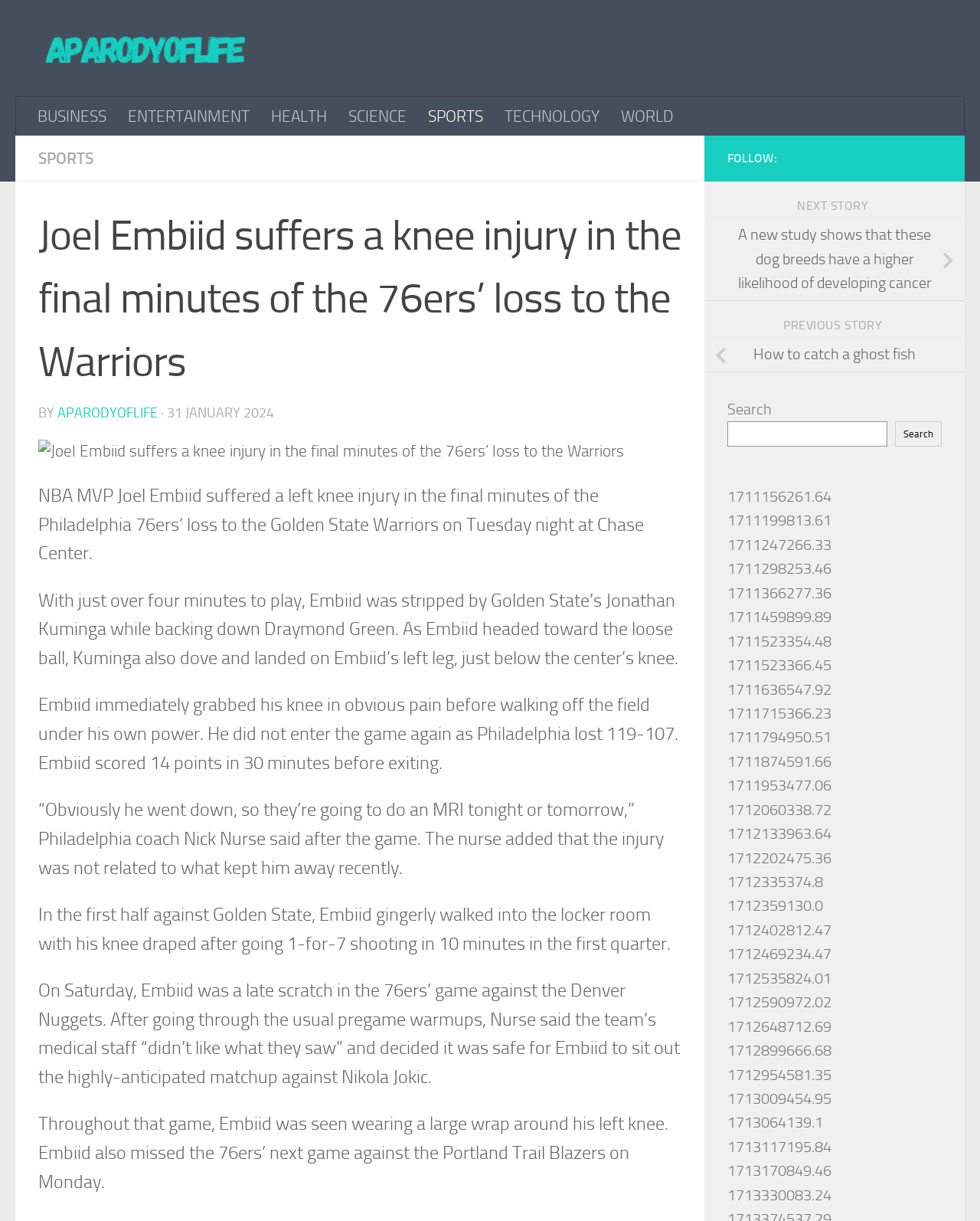Specify the bounding box coordinates of the region I need to click to perform the following instruction: "View the previous story". The coordinates must be four float numbers in the range of 0 to 1, i.e., [left, top, right, bottom].

[0.799, 0.26, 0.904, 0.272]